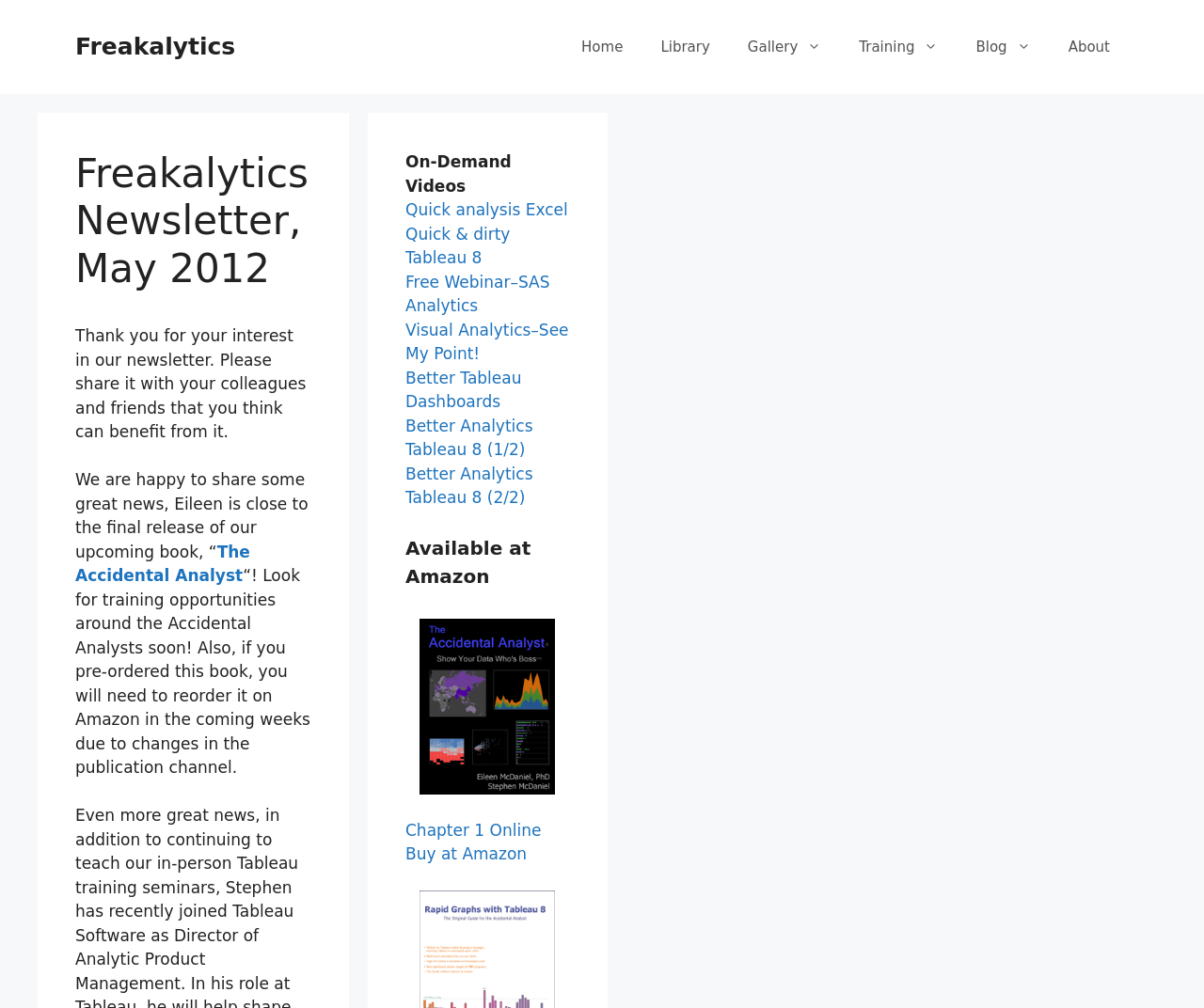Create a detailed description of the webpage's content and layout.

The webpage is a newsletter from Freakalytics, dated May 2012. At the top, there is a banner with a link to the Freakalytics website. Below the banner, there is a navigation menu with links to various sections of the website, including Home, Library, Gallery, Training, Blog, and About.

The main content of the newsletter is divided into several sections. The first section has a heading that matches the title of the newsletter. Below the heading, there is a brief message thanking readers for their interest in the newsletter and encouraging them to share it with others.

The next section announces the upcoming release of a book titled "The Accidental Analyst" and mentions that training opportunities related to the book will be available soon. There is also a note about pre-ordering the book on Amazon.

Following this section, there is a list of on-demand videos, including links to videos on topics such as Excel, Tableau 8, and SAS Analytics. Each link is accompanied by a brief title describing the content of the video.

Below the list of videos, there is a section promoting the book "The Accidental Analyst" again, with a heading "Available at Amazon" and a link to purchase the book on Amazon.com. There is also an image of the book cover next to the link. Additionally, there are links to read Chapter 1 of the book online and to buy the book on Amazon.

Overall, the webpage is a newsletter that provides updates on the Freakalytics website, promotes a new book, and offers links to on-demand videos and other resources.